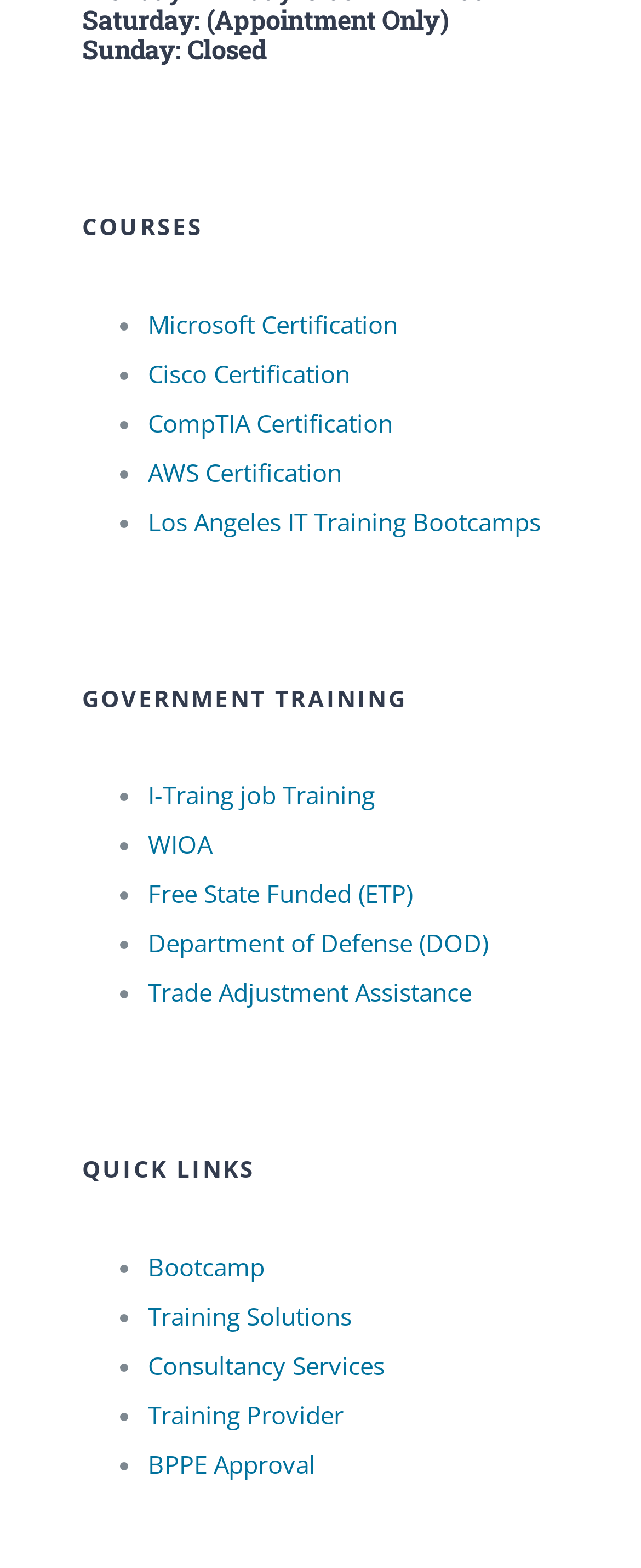Please specify the bounding box coordinates of the area that should be clicked to accomplish the following instruction: "Learn about I-Traing job Training". The coordinates should consist of four float numbers between 0 and 1, i.e., [left, top, right, bottom].

[0.231, 0.497, 0.585, 0.518]